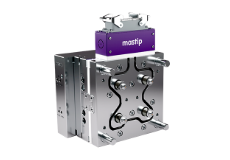Offer a detailed account of the various components present in the image.

The image features a sophisticated liquid silicone rubber (LSR) cold deck system designed by Mastip. This system showcases a polished metallic structure with a prominent, purple Mastip branding at the top. The intricate design includes multiple gates for controlled silicone flow, reflecting advanced valve gating technology that optimizes the injection molding process. This cold deck is specifically engineered to maintain the liquid state of silicone during production, ensuring efficient and precise manufacturing of silicone parts. Its robust construction and innovative features highlight Mastip's commitment to quality and customization in the field of liquid silicone rubber applications.